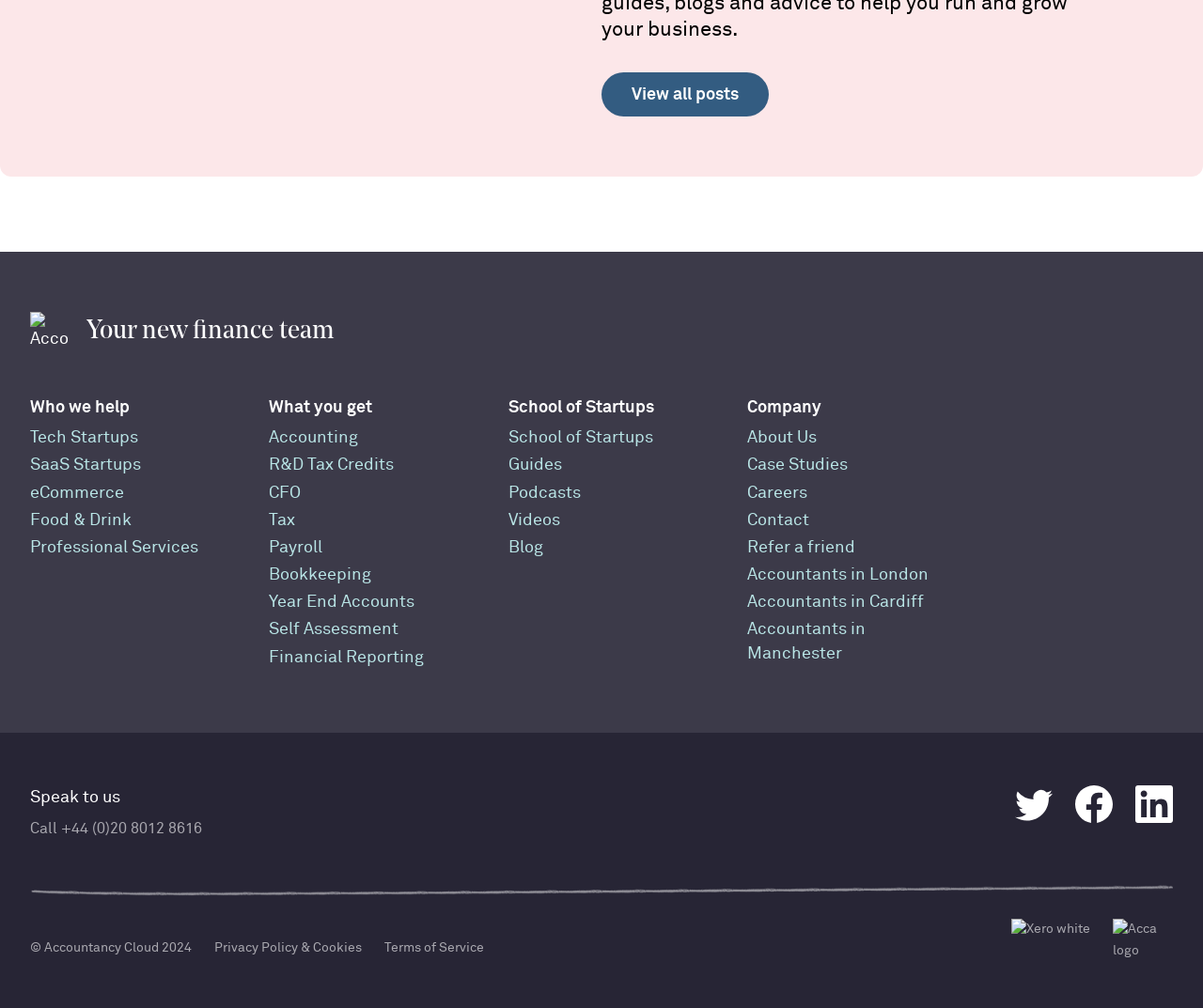Predict the bounding box coordinates of the area that should be clicked to accomplish the following instruction: "Call the phone number". The bounding box coordinates should consist of four float numbers between 0 and 1, i.e., [left, top, right, bottom].

[0.025, 0.813, 0.168, 0.831]